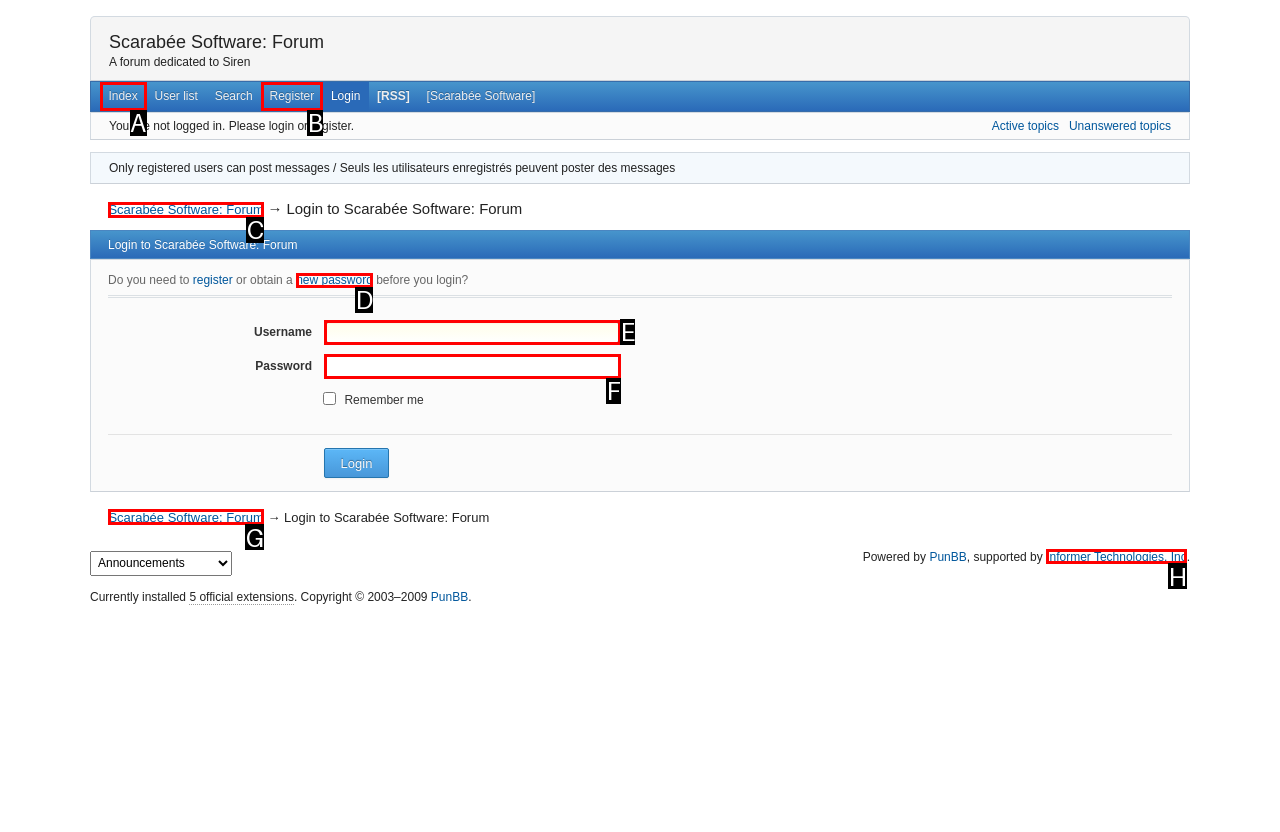Determine which UI element matches this description: name="req_username"
Reply with the appropriate option's letter.

E